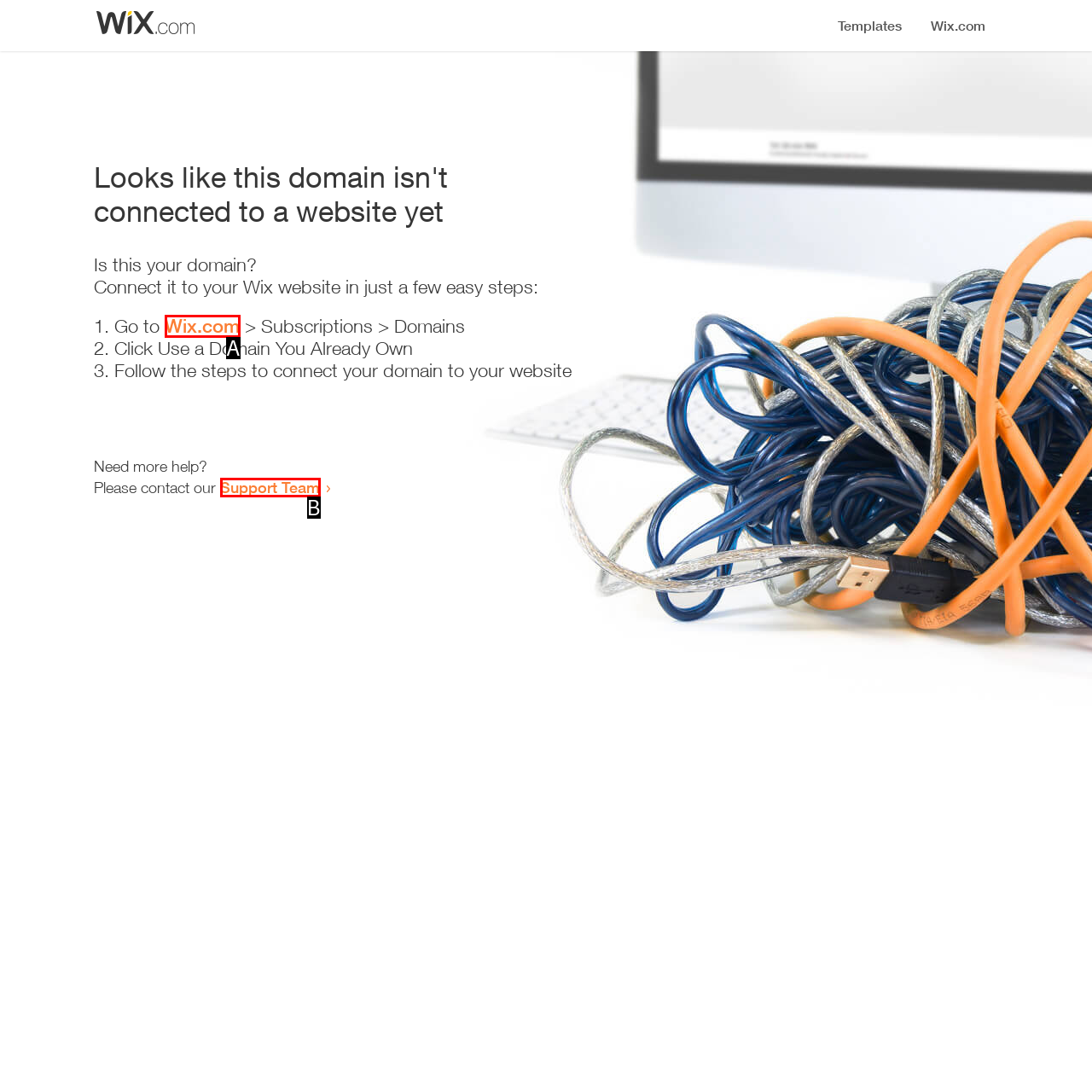Match the description to the correct option: Wix.com
Provide the letter of the matching option directly.

A